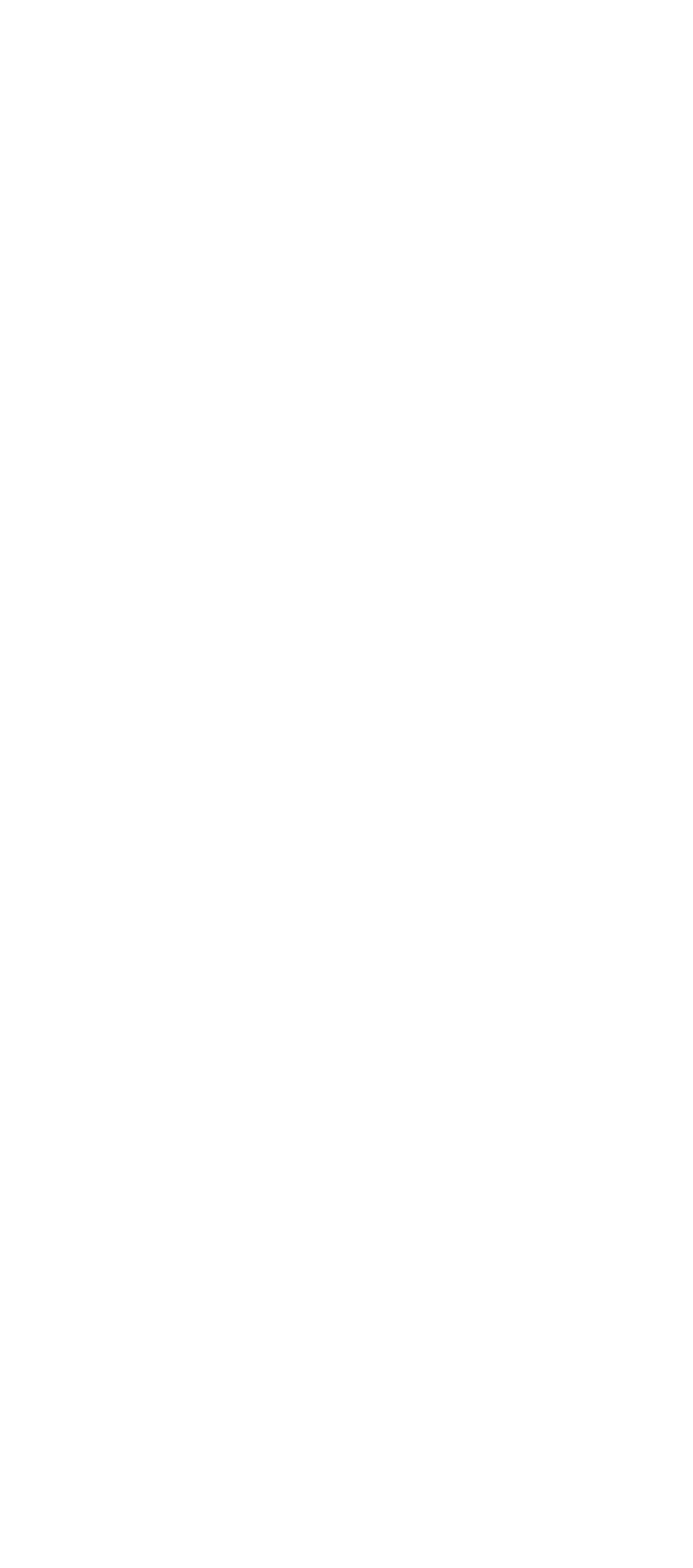How many links are available at the bottom of the page?
Look at the image and respond with a single word or a short phrase.

6